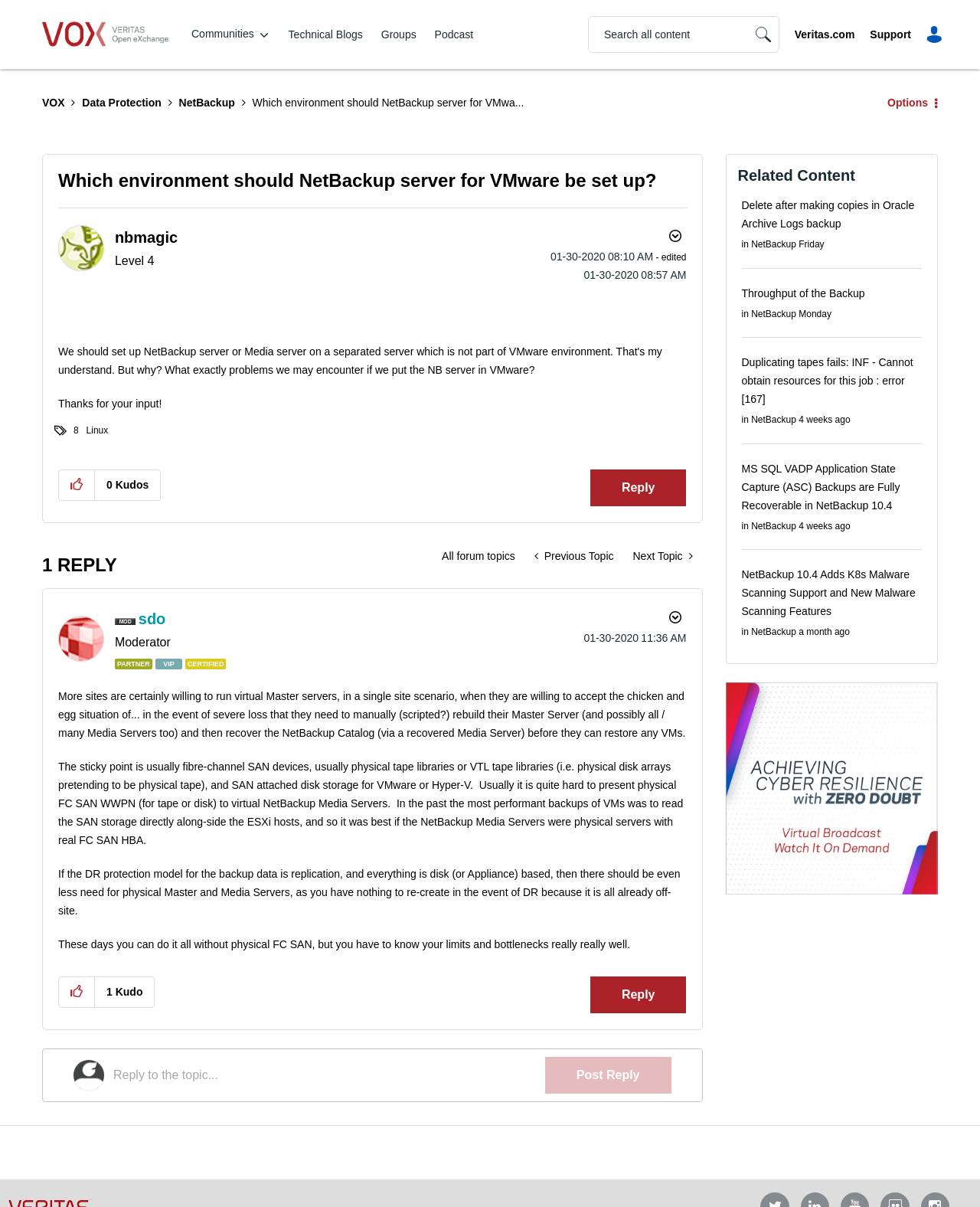Please find the bounding box coordinates (top-left x, top-left y, bottom-right x, bottom-right y) in the screenshot for the UI element described as follows: Throughput of the Backup

[0.757, 0.238, 0.883, 0.248]